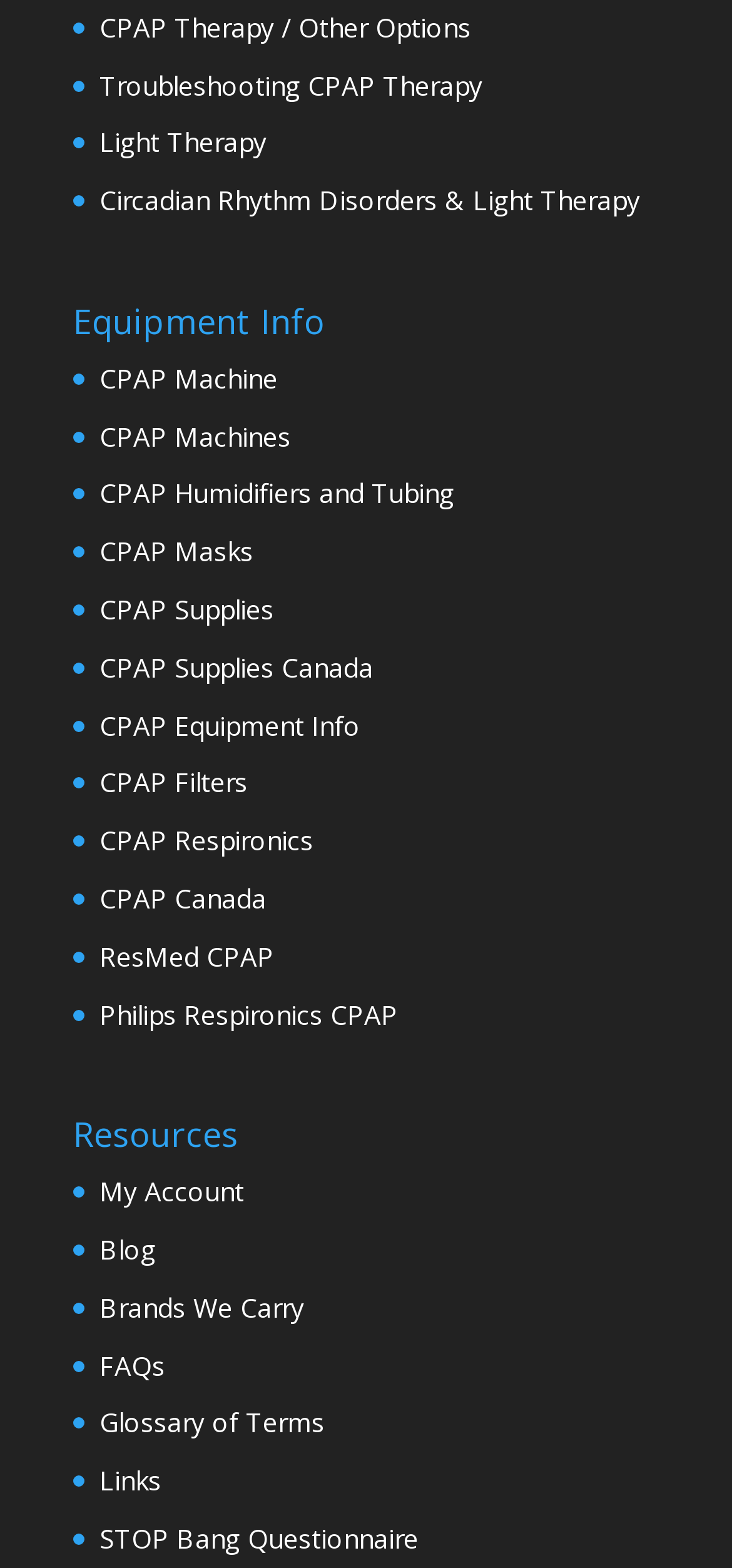Please find the bounding box coordinates of the element that you should click to achieve the following instruction: "Check the News section". The coordinates should be presented as four float numbers between 0 and 1: [left, top, right, bottom].

None